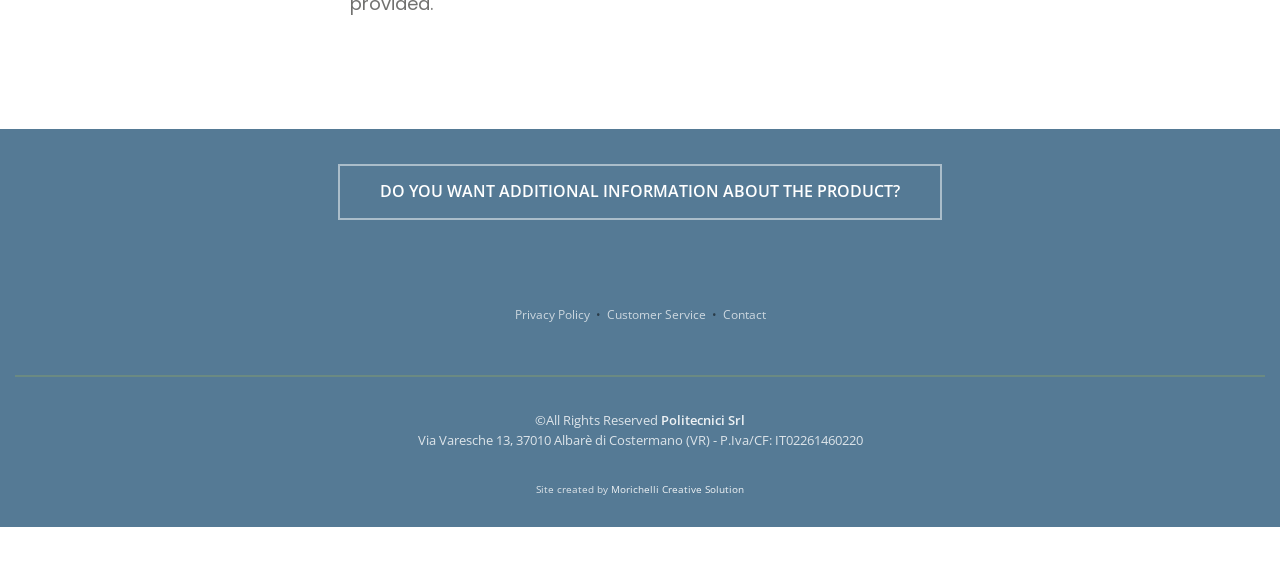Provide a short answer to the following question with just one word or phrase: How many language options are available at the bottom of the page?

4